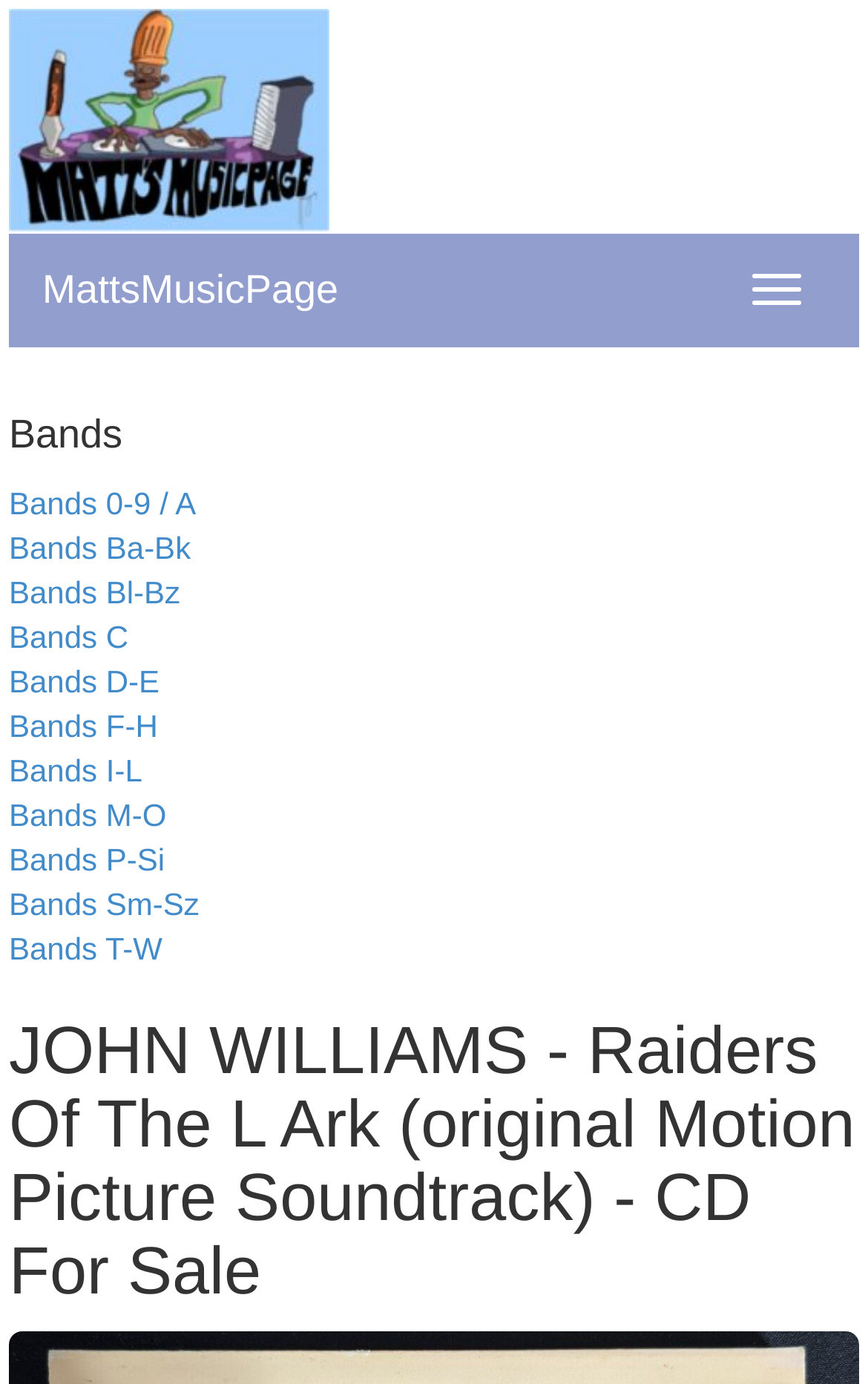Please identify the bounding box coordinates of the area I need to click to accomplish the following instruction: "View JOHN WILLIAMS - Raiders Of The L Ark (original Motion Picture Soundtrack) - CD For Sale".

[0.01, 0.733, 0.99, 0.946]